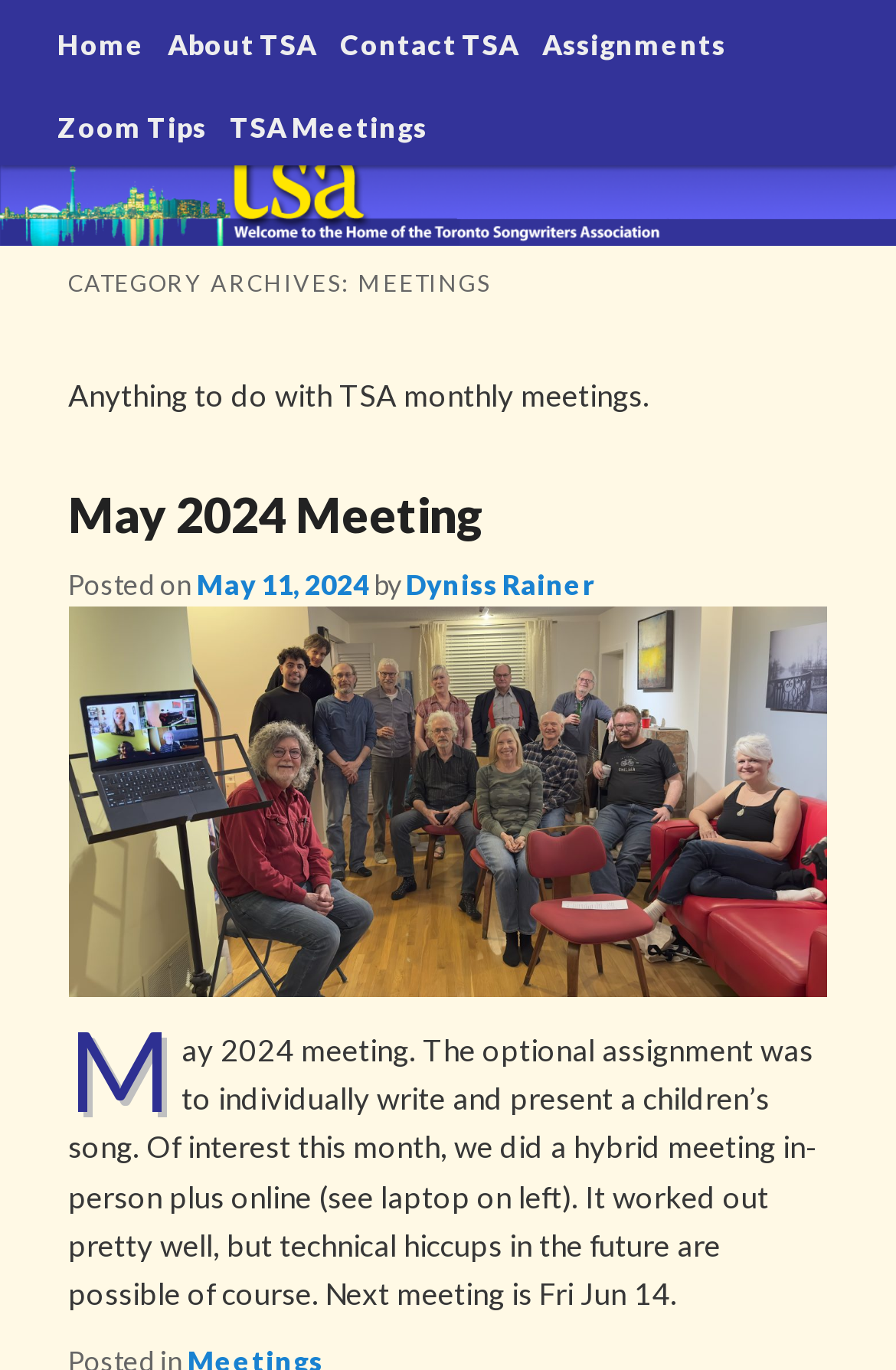Offer a meticulous caption that includes all visible features of the webpage.

The webpage is about the Toronto Songwriters Association, specifically their meetings. At the top, there is a heading that reads "Toronto Songwriters Association" with a link to the same name. Below it, there is a smaller heading that says "Home of the Toronto Songwriters Association". 

On the top-left corner, there is a main menu with links to "Home", "About TSA", "Contact TSA", "Assignments", and "Zoom Tips". 

The main content of the page is categorized under "CATEGORY ARCHIVES: MEETINGS". There is a brief description that says "Anything to do with TSA monthly meetings." 

Below the description, there is a section about the "May 2024 Meeting". It has a heading with the same name, followed by a link to the meeting details. The meeting details include the date "May 11, 2024" and the name of the person who posted it, "Dyniss Rainer". 

There is also an image related to the May 2024 meeting, which shows a hybrid meeting setup with a laptop on the left. Below the image, there is a paragraph of text that describes the meeting, including the optional assignment and the technical setup of the hybrid meeting. The text also mentions the next meeting date, which is Friday, June 14.